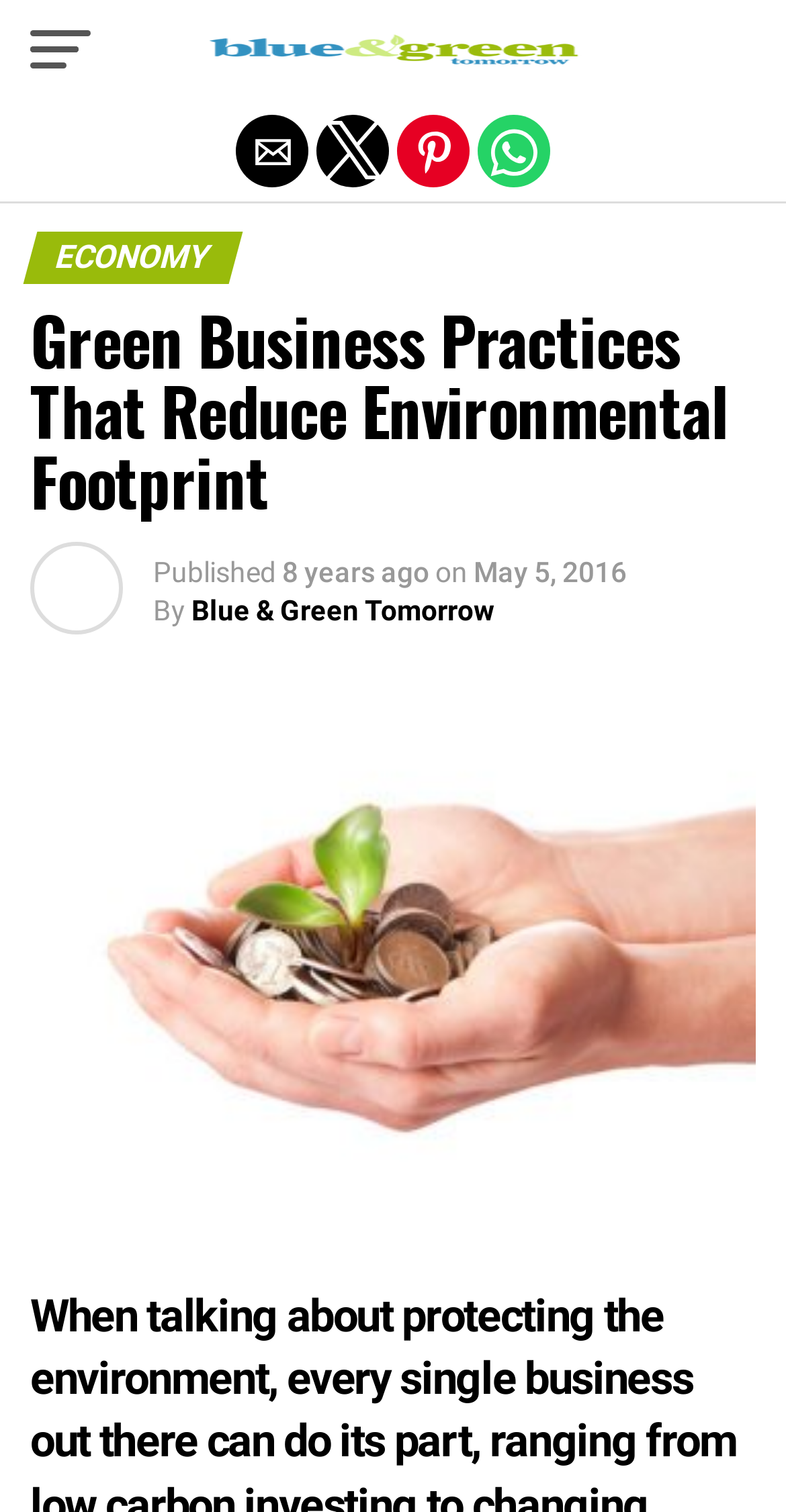Provide a brief response to the question using a single word or phrase: 
What is the position of the 'Share by email' button?

Top-right